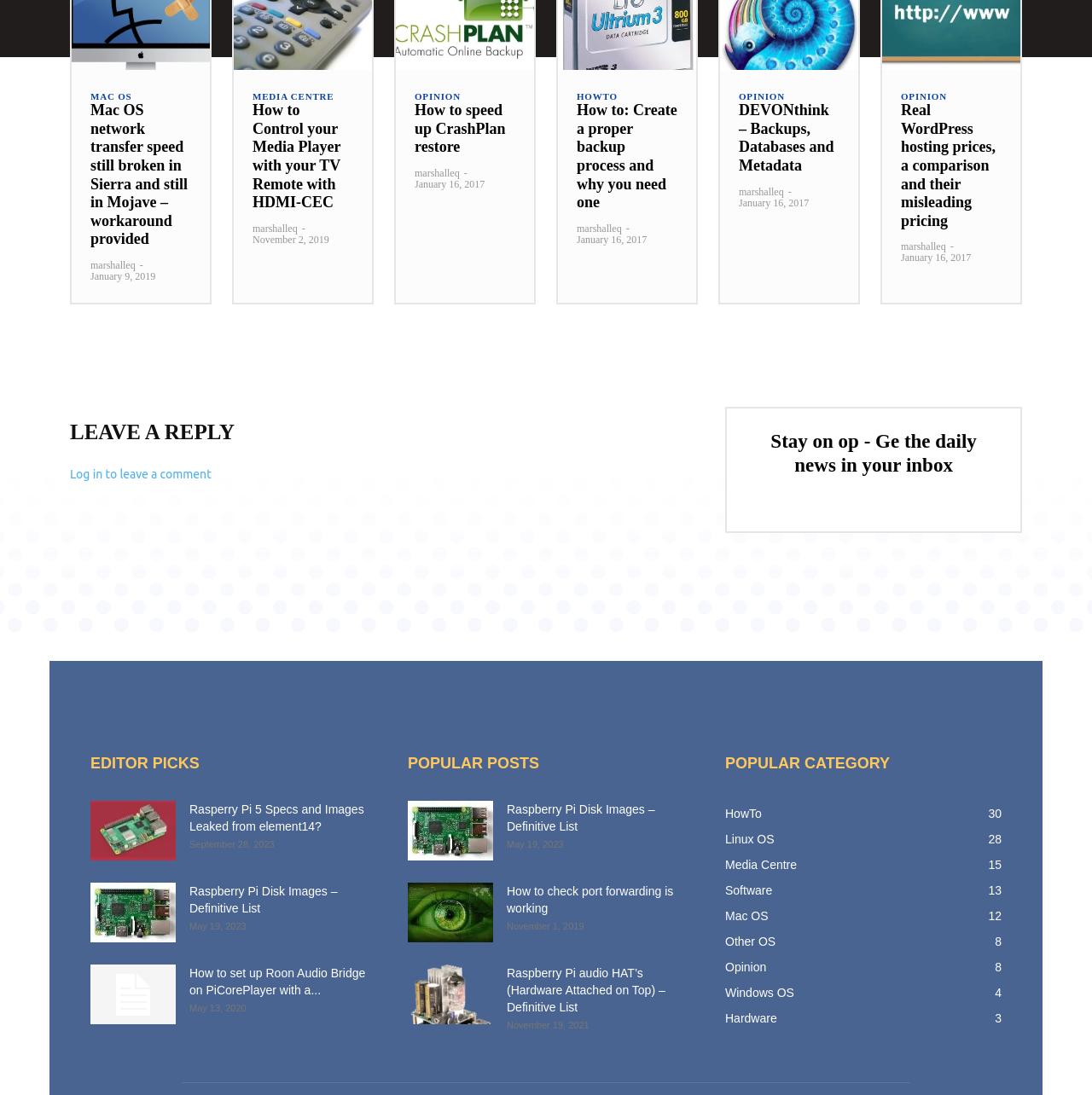Respond to the question below with a single word or phrase:
What is the date of the article 'How to speed up CrashPlan restore'?

January 16, 2017